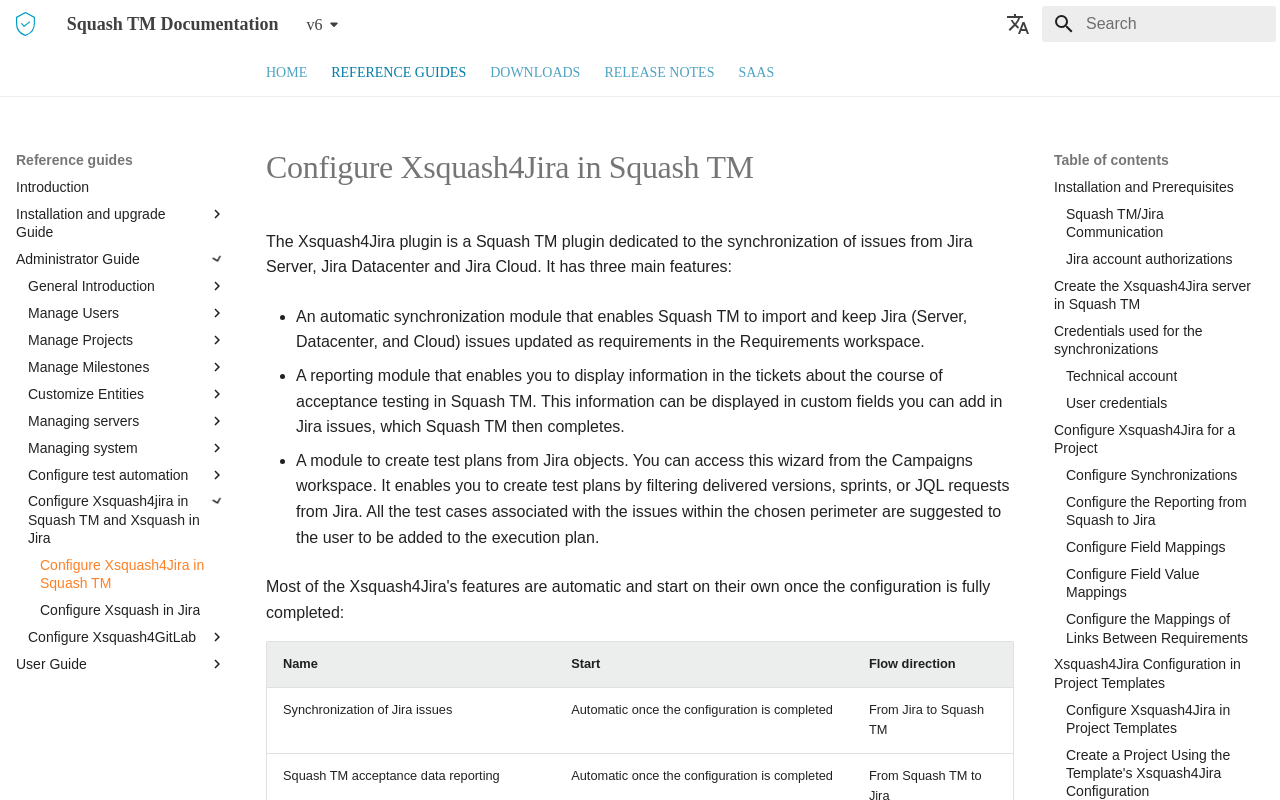What is the current version of Squash TM?
Give a one-word or short-phrase answer derived from the screenshot.

v6